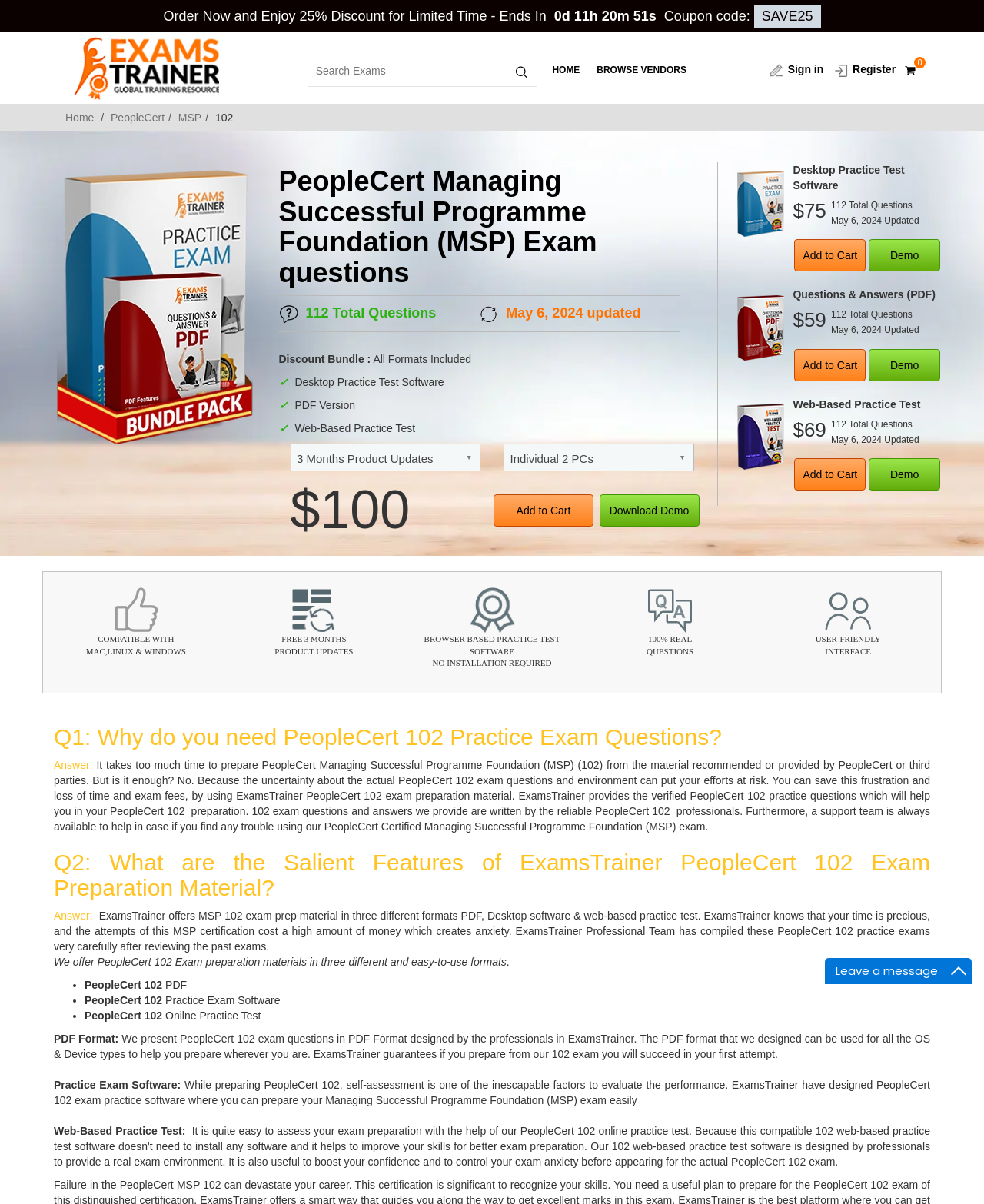What is the price of the Desktop Practice Test Software?
Please answer using one word or phrase, based on the screenshot.

$75